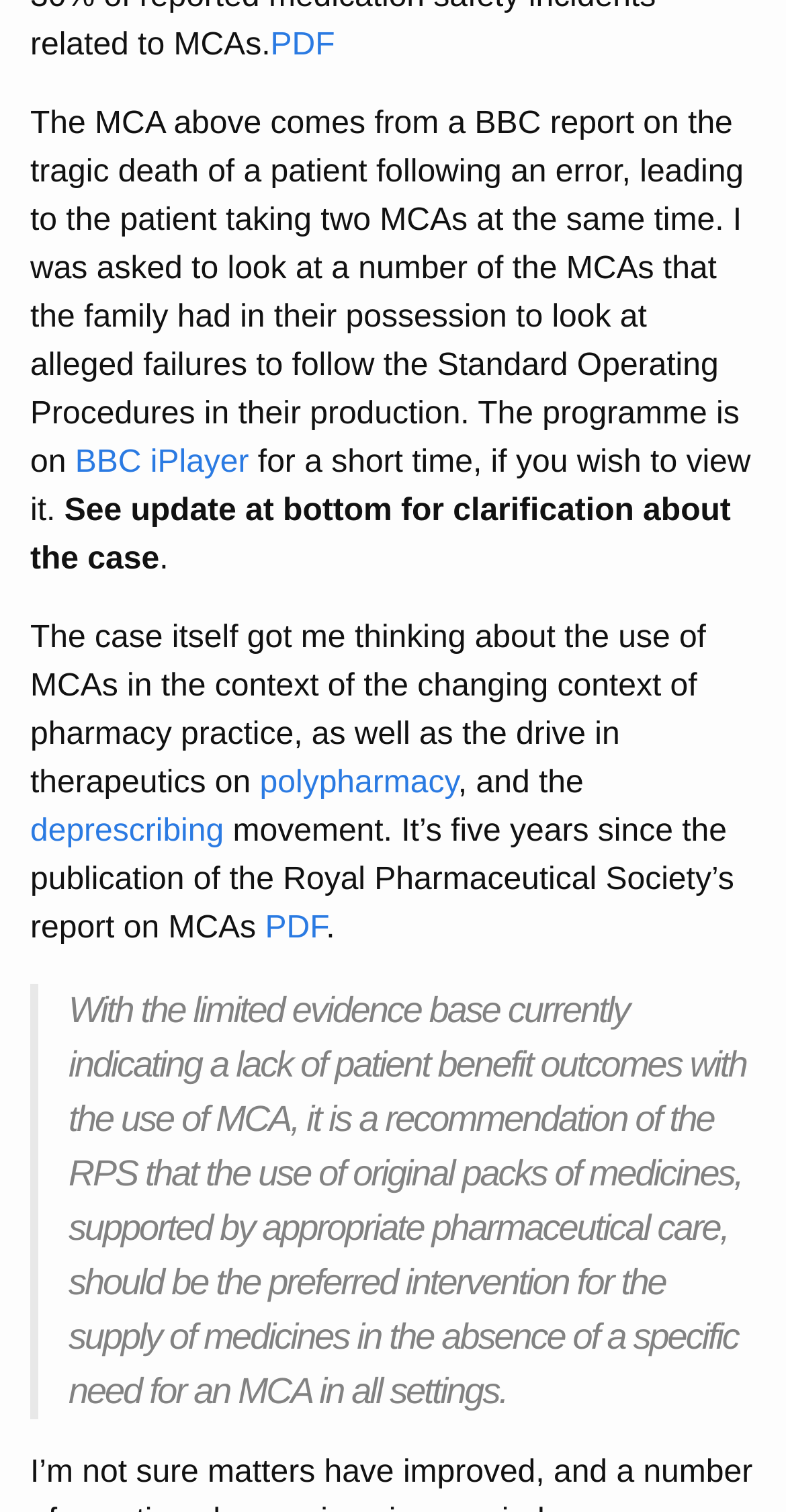Answer the following query concisely with a single word or phrase:
What is the source of the MCA report?

Royal Pharmaceutical Society